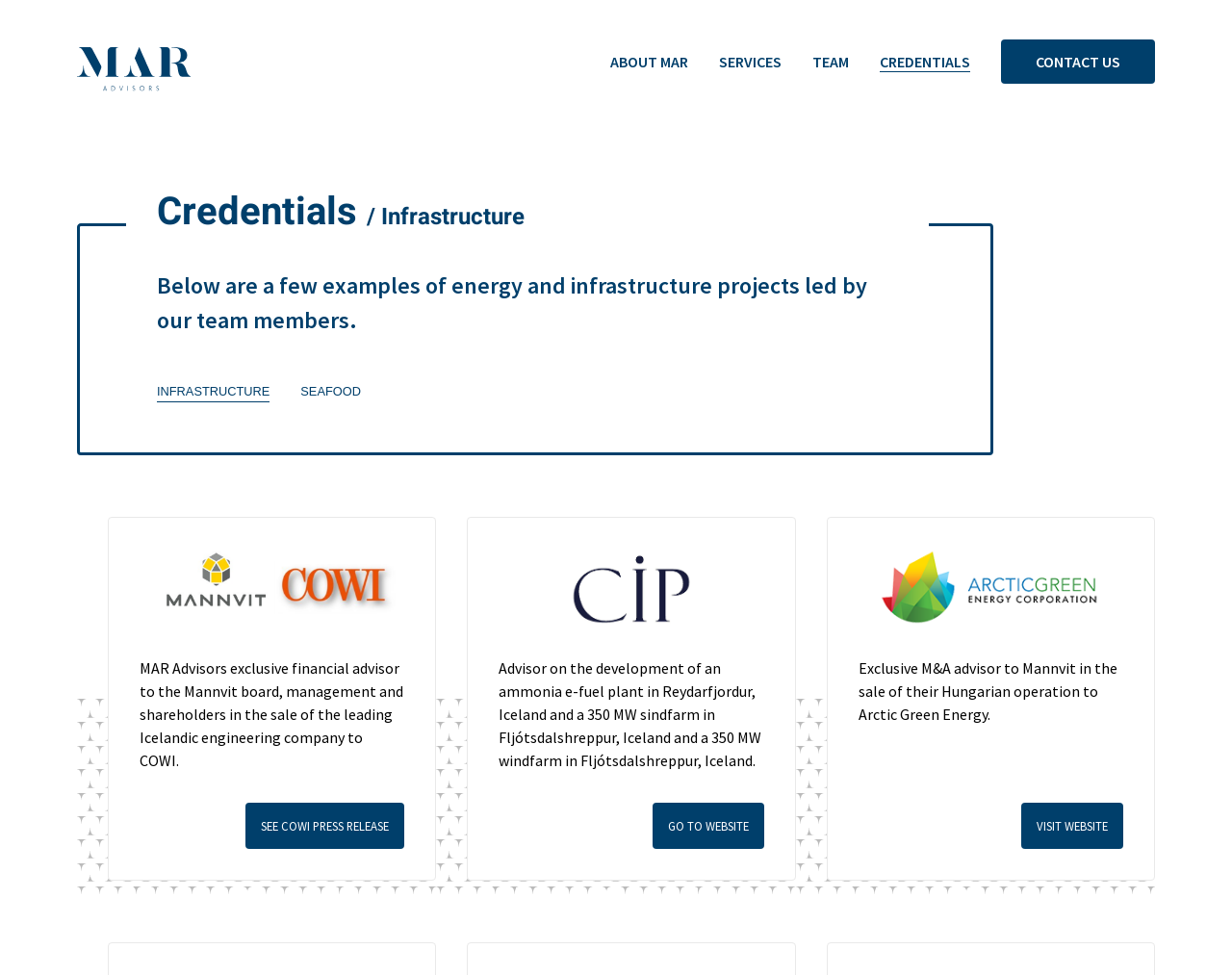How many images are there on the webpage?
Answer with a single word or short phrase according to what you see in the image.

3